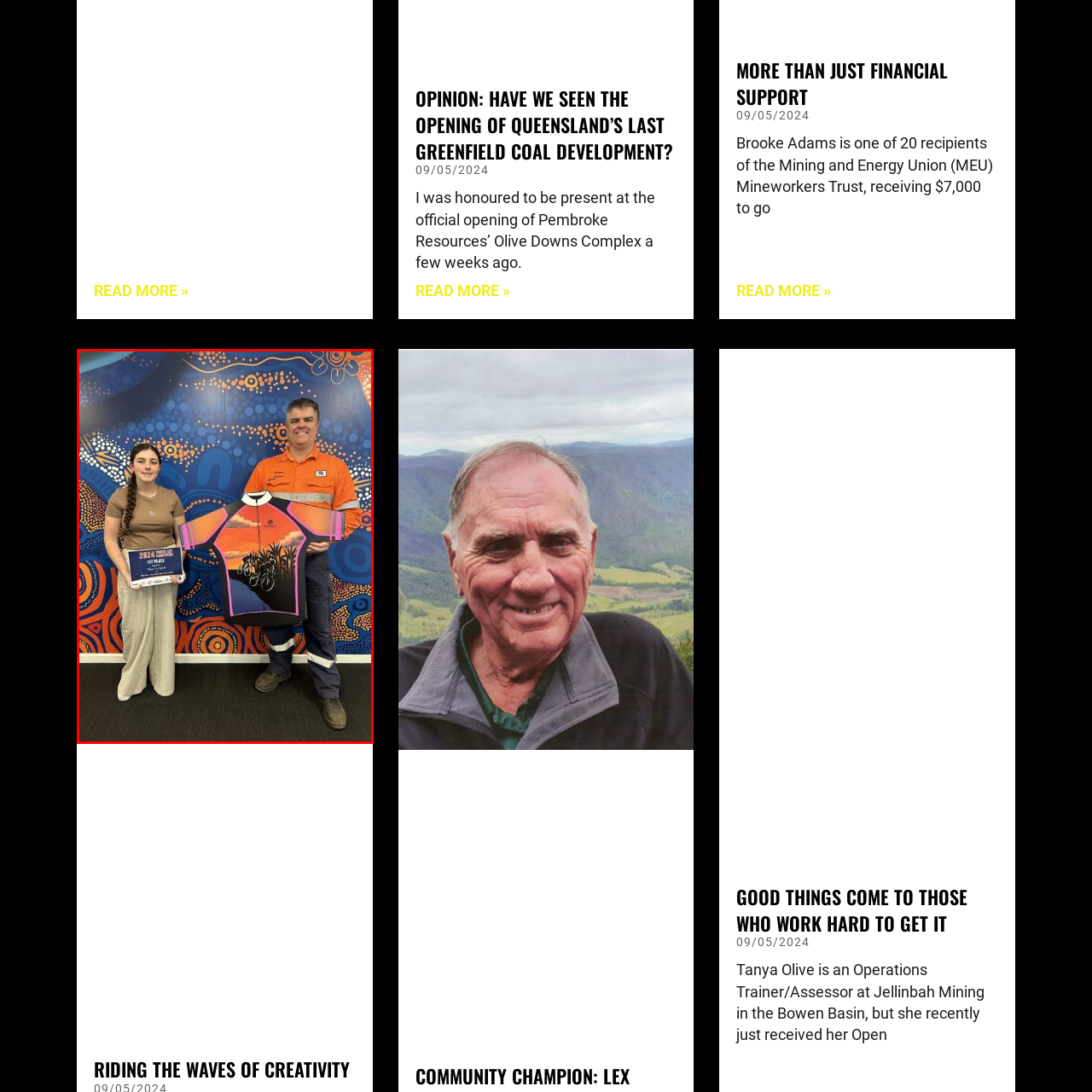Give an in-depth description of the image highlighted with the red boundary.

In this celebratory image, a young woman and a man are standing together in front of a vibrant, culturally inspired background featuring intricate Indigenous designs. The man, dressed in an orange work shirt associated with the mining industry and dark trousers, holds up a brightly colored jersey adorned with a striking design that likely symbolizes the theme of the occasion. Meanwhile, the young woman, wearing a casual brown top and light-colored pants, holds a framed certificate proclaiming "1st PLACE" in a competition or event, identified as "2023 *event name*." This moment captures their achievement and pride, reflecting the community spirit and recognition tied to their efforts in the event celebrated, possibly related to the mining sector or local initiatives.